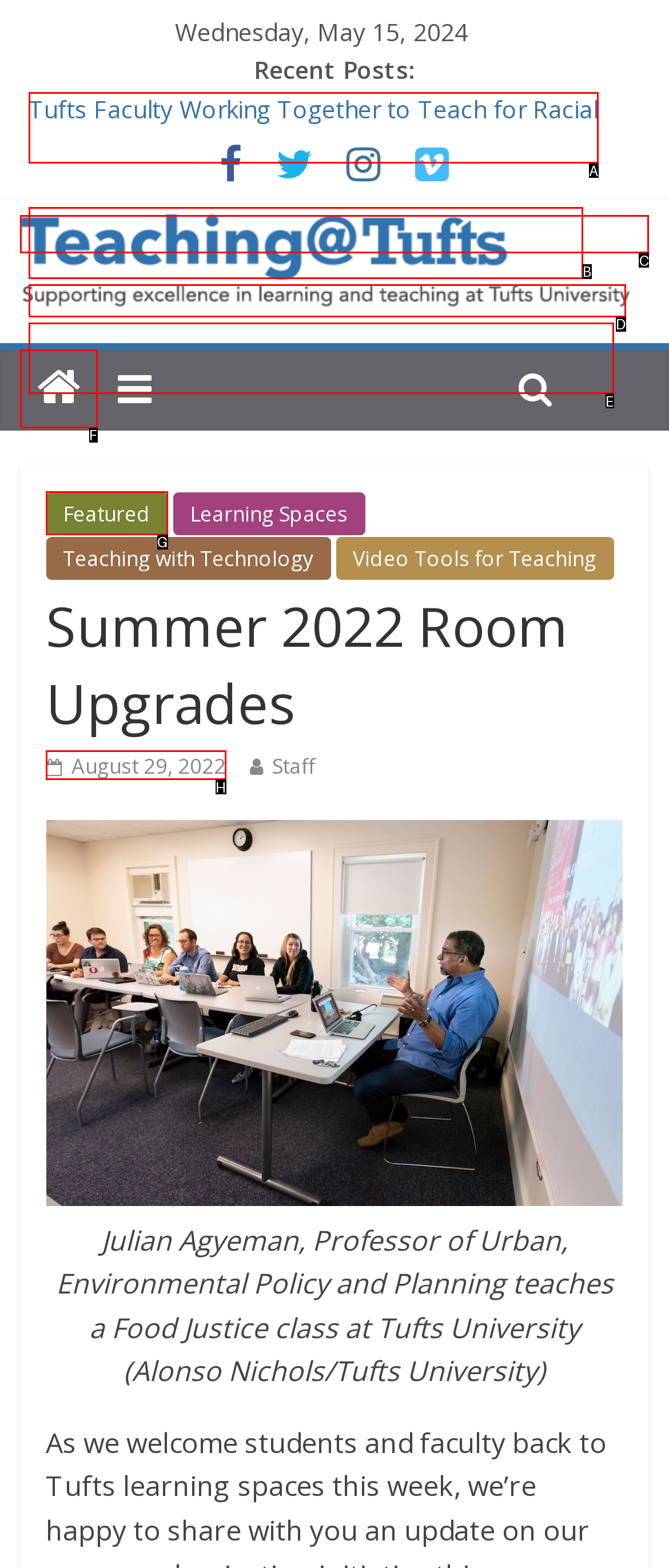Find the HTML element that corresponds to the description: August 29, 2022August 31, 2022. Indicate your selection by the letter of the appropriate option.

H